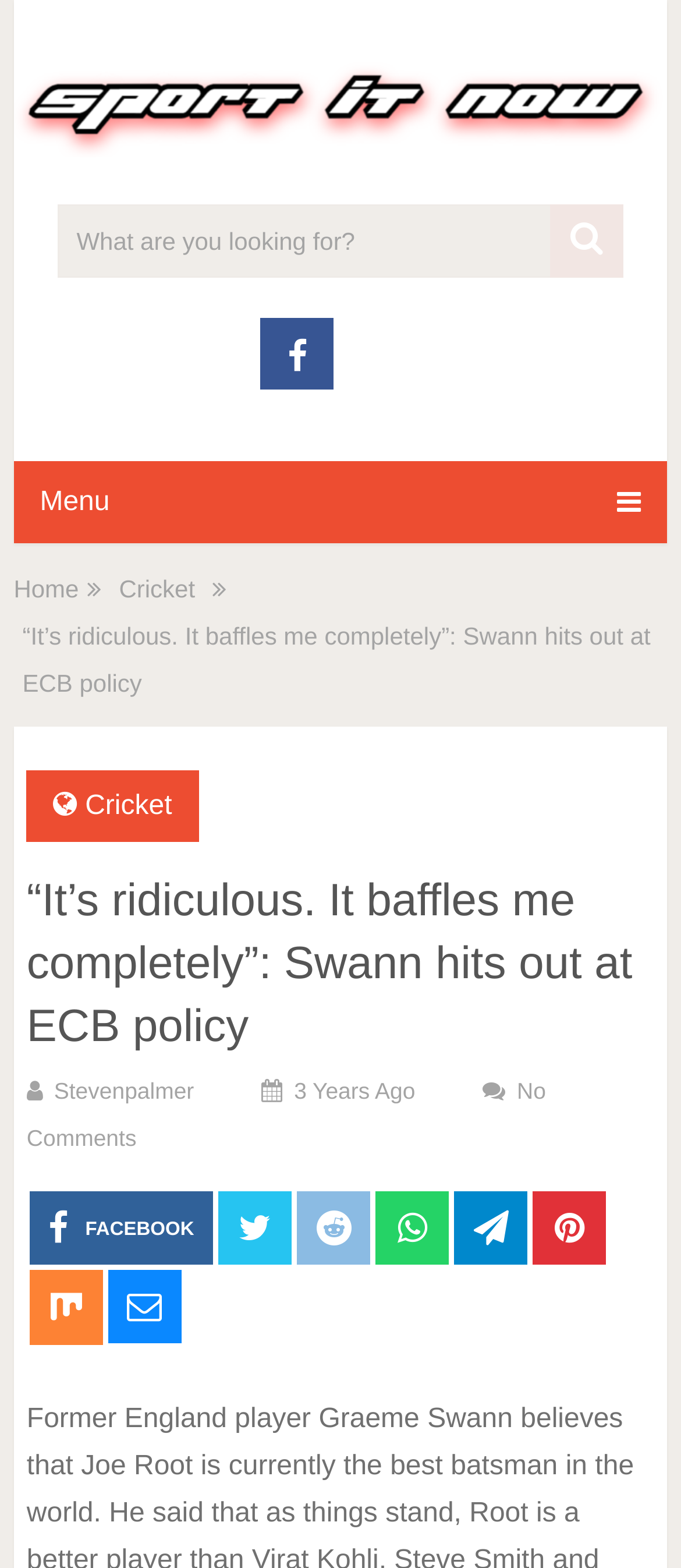Extract the main title from the webpage.

“It’s ridiculous. It baffles me completely”: Swann hits out at ECB policy